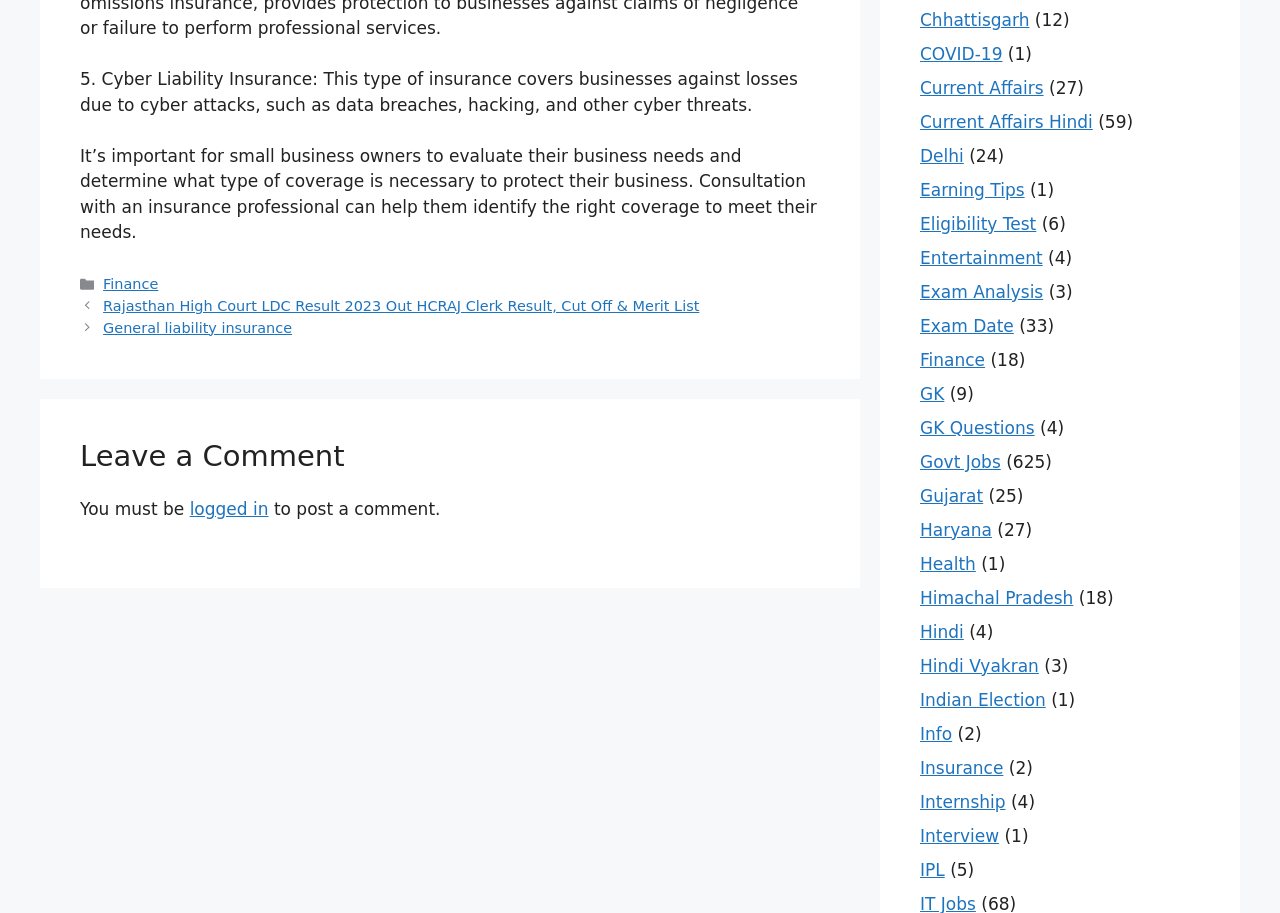Specify the bounding box coordinates of the region I need to click to perform the following instruction: "Click on the 'logged in' link". The coordinates must be four float numbers in the range of 0 to 1, i.e., [left, top, right, bottom].

[0.148, 0.547, 0.21, 0.569]